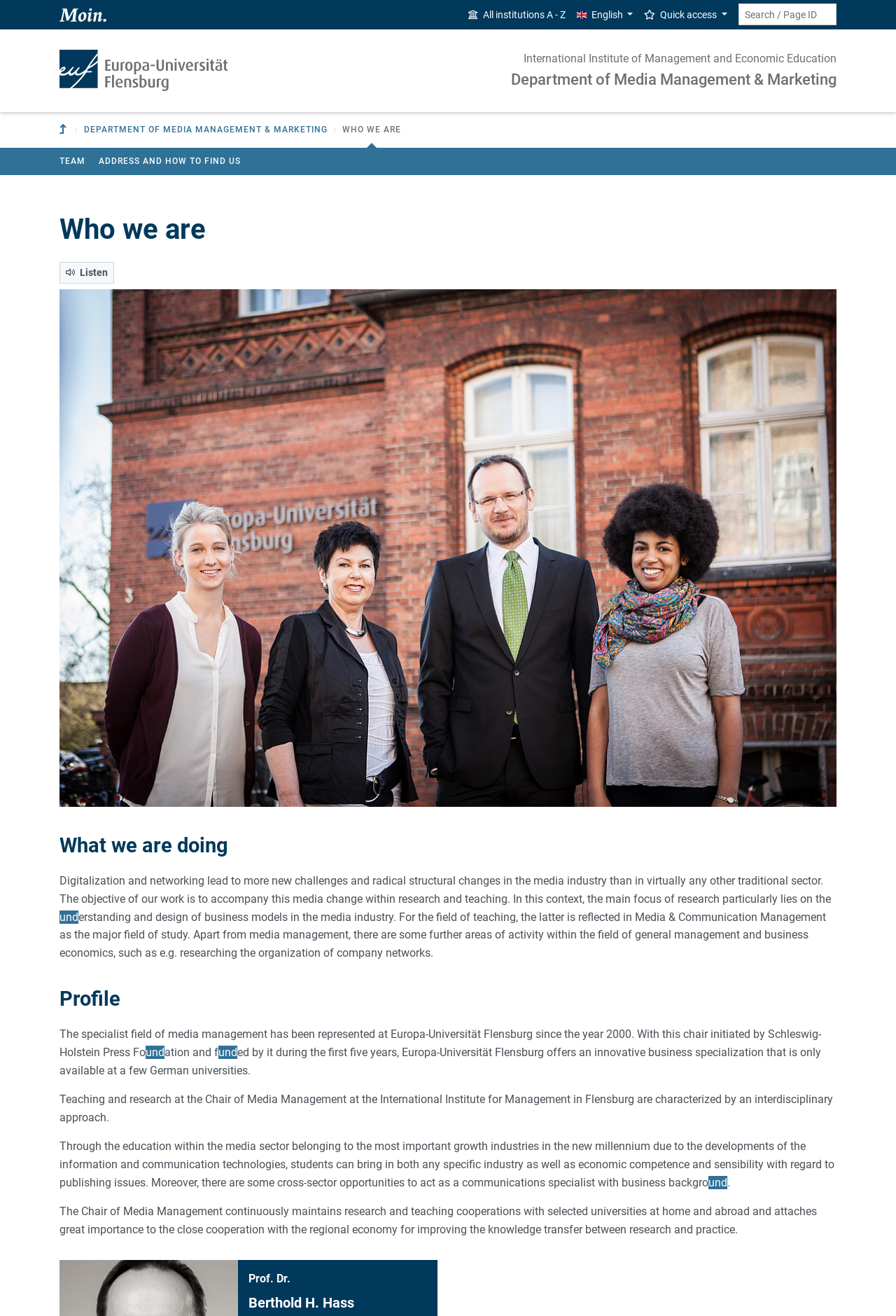Please specify the bounding box coordinates of the clickable section necessary to execute the following command: "Switch to English".

[0.637, 0.0, 0.713, 0.022]